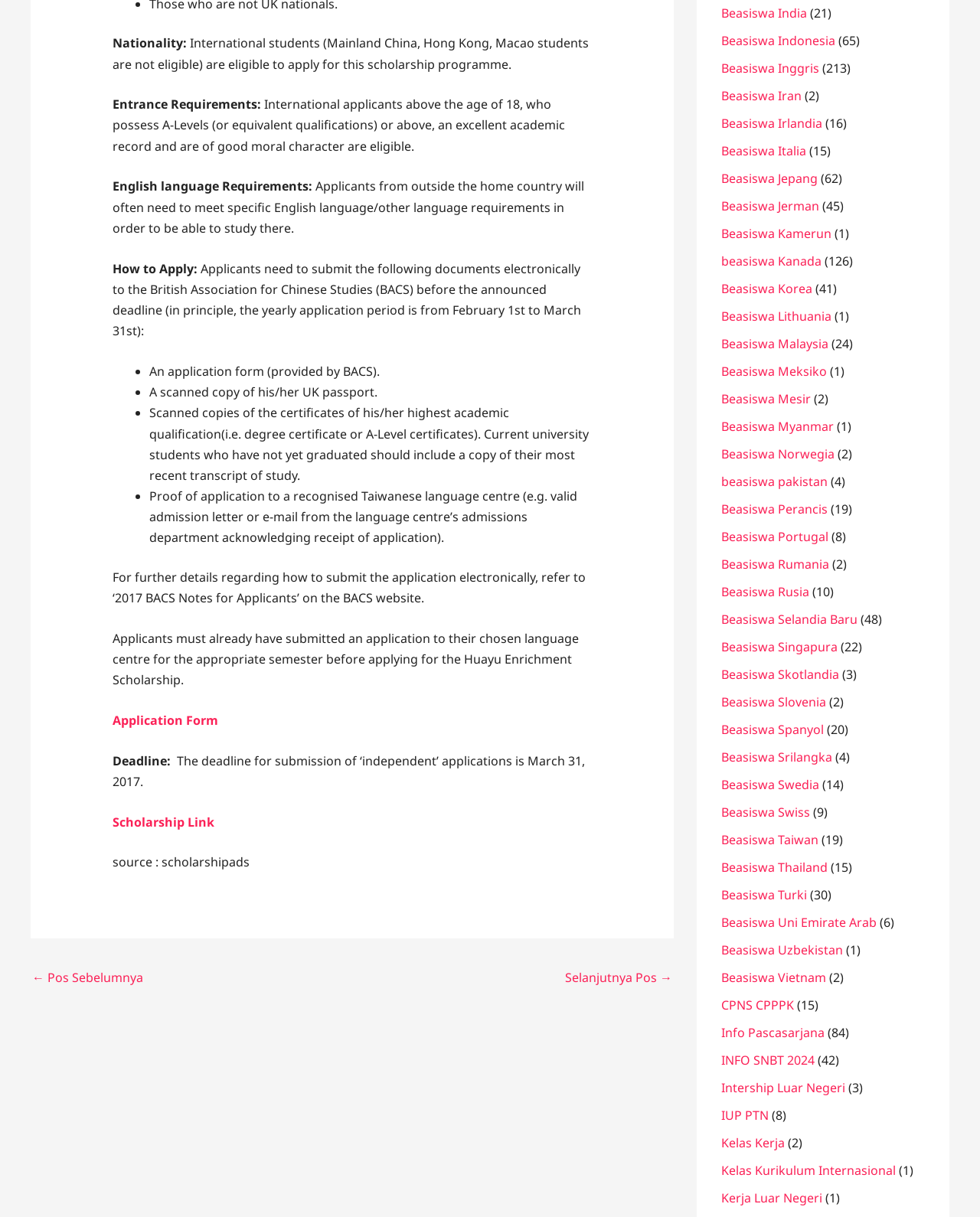Find the bounding box coordinates of the UI element according to this description: "← Pos Sebelumnya".

[0.033, 0.792, 0.146, 0.816]